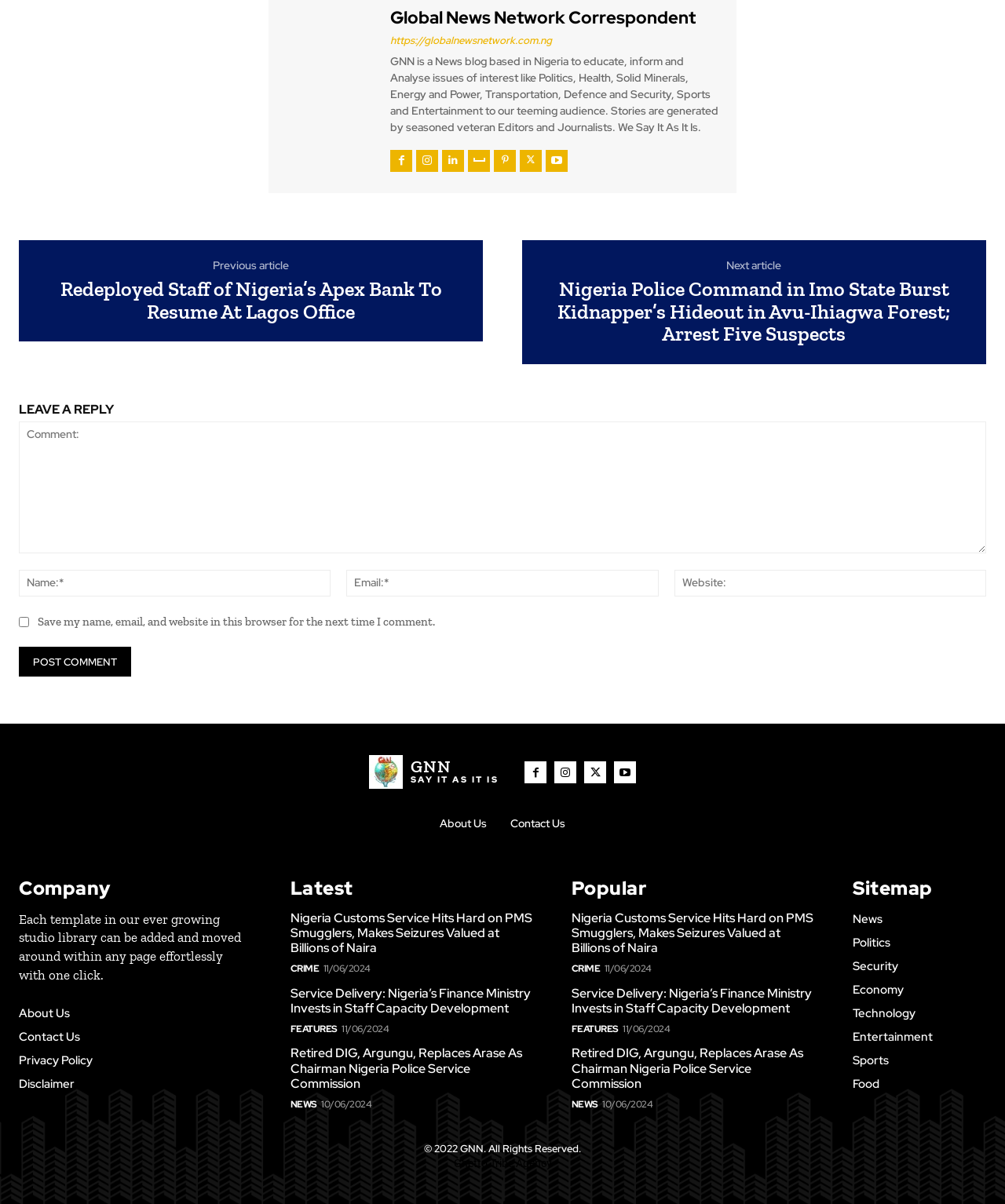What is the date of the article 'Service Delivery: Nigeria’s Finance Ministry Invests in Staff Capacity Development'?
Based on the screenshot, answer the question with a single word or phrase.

11/06/2024